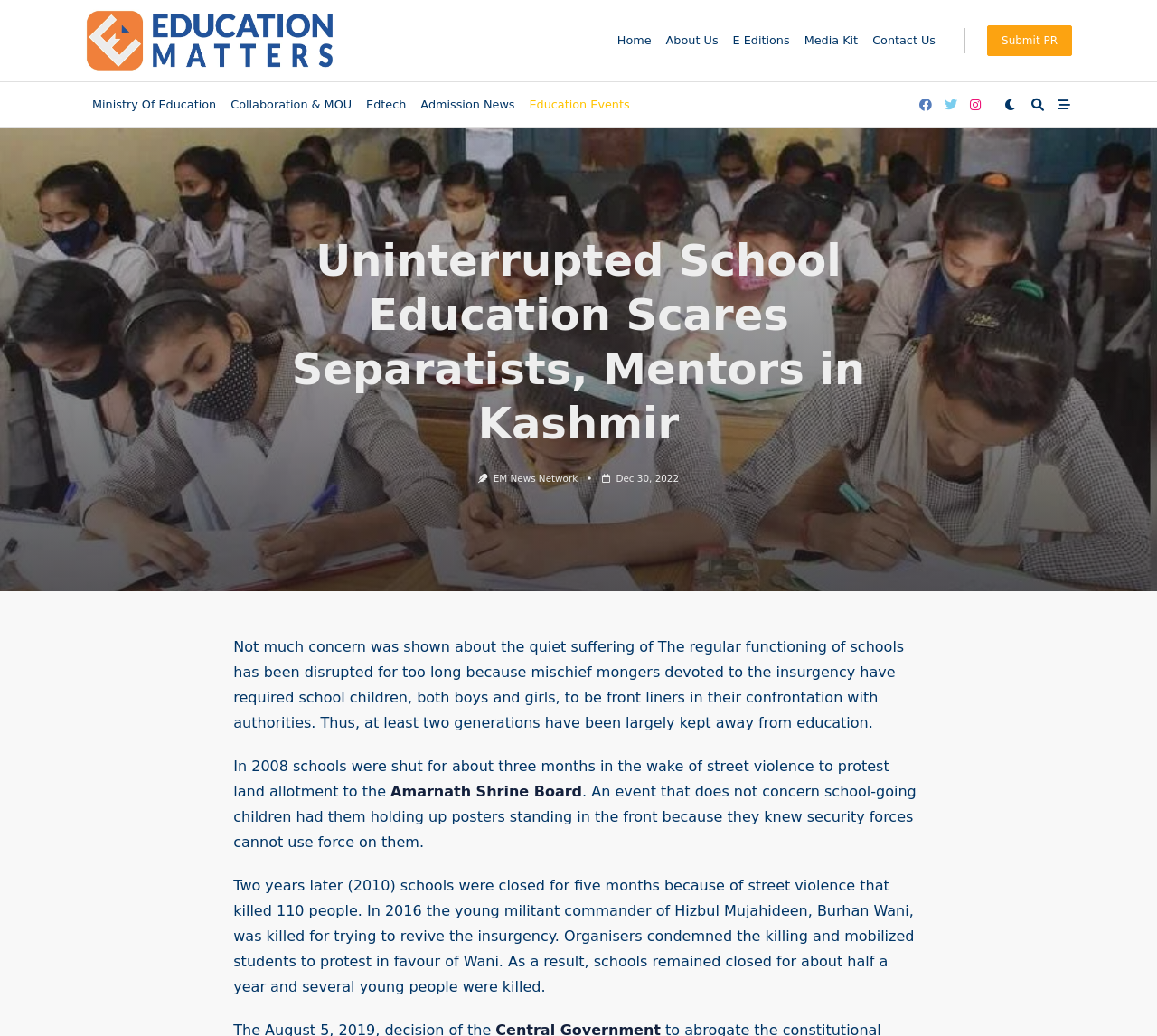Pinpoint the bounding box coordinates of the clickable element needed to complete the instruction: "Click on the 'EM News Network' link". The coordinates should be provided as four float numbers between 0 and 1: [left, top, right, bottom].

[0.426, 0.456, 0.499, 0.467]